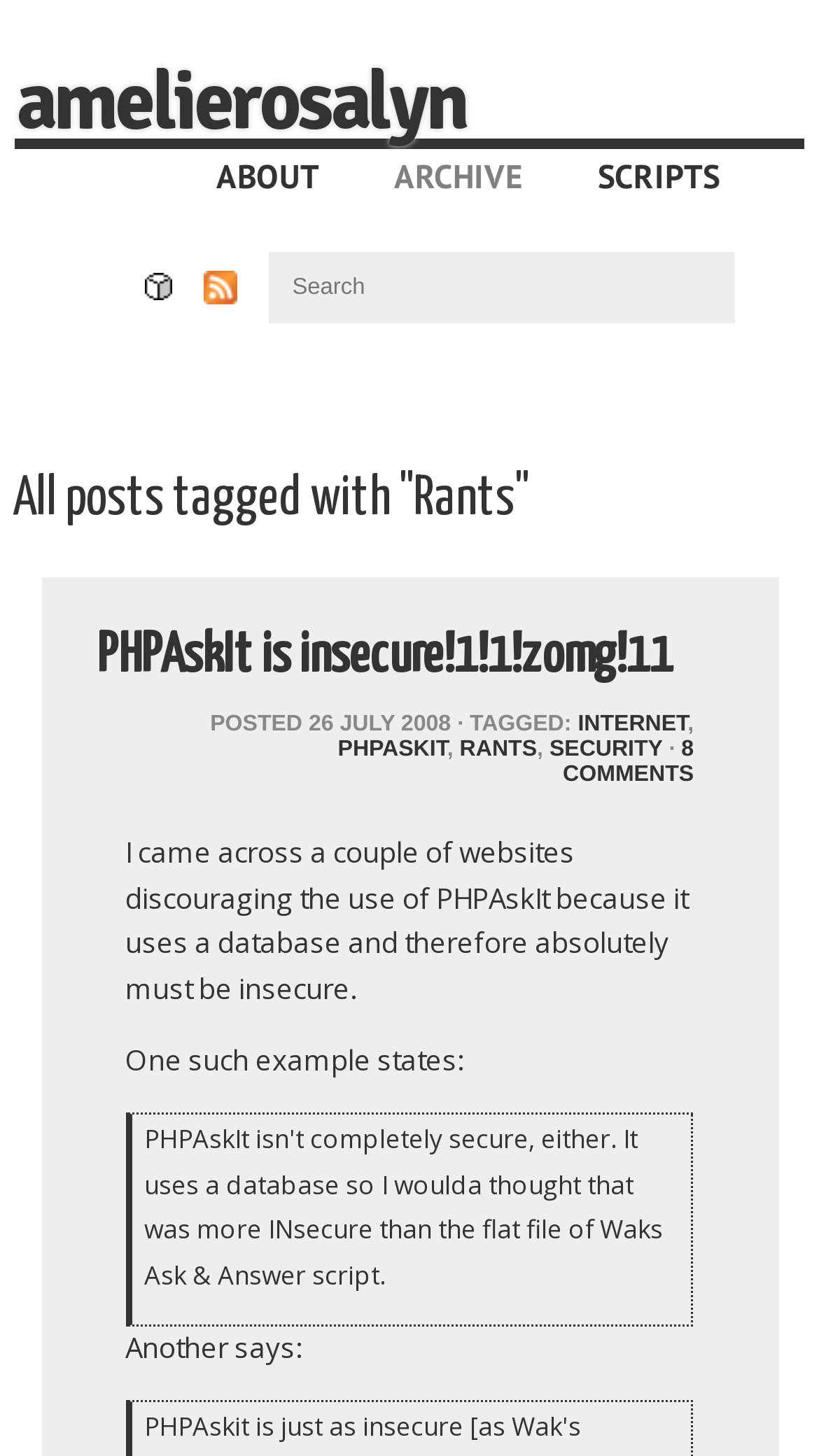Locate the bounding box coordinates of the region to be clicked to comply with the following instruction: "view archive". The coordinates must be four float numbers between 0 and 1, in the form [left, top, right, bottom].

[0.441, 0.1, 0.678, 0.147]